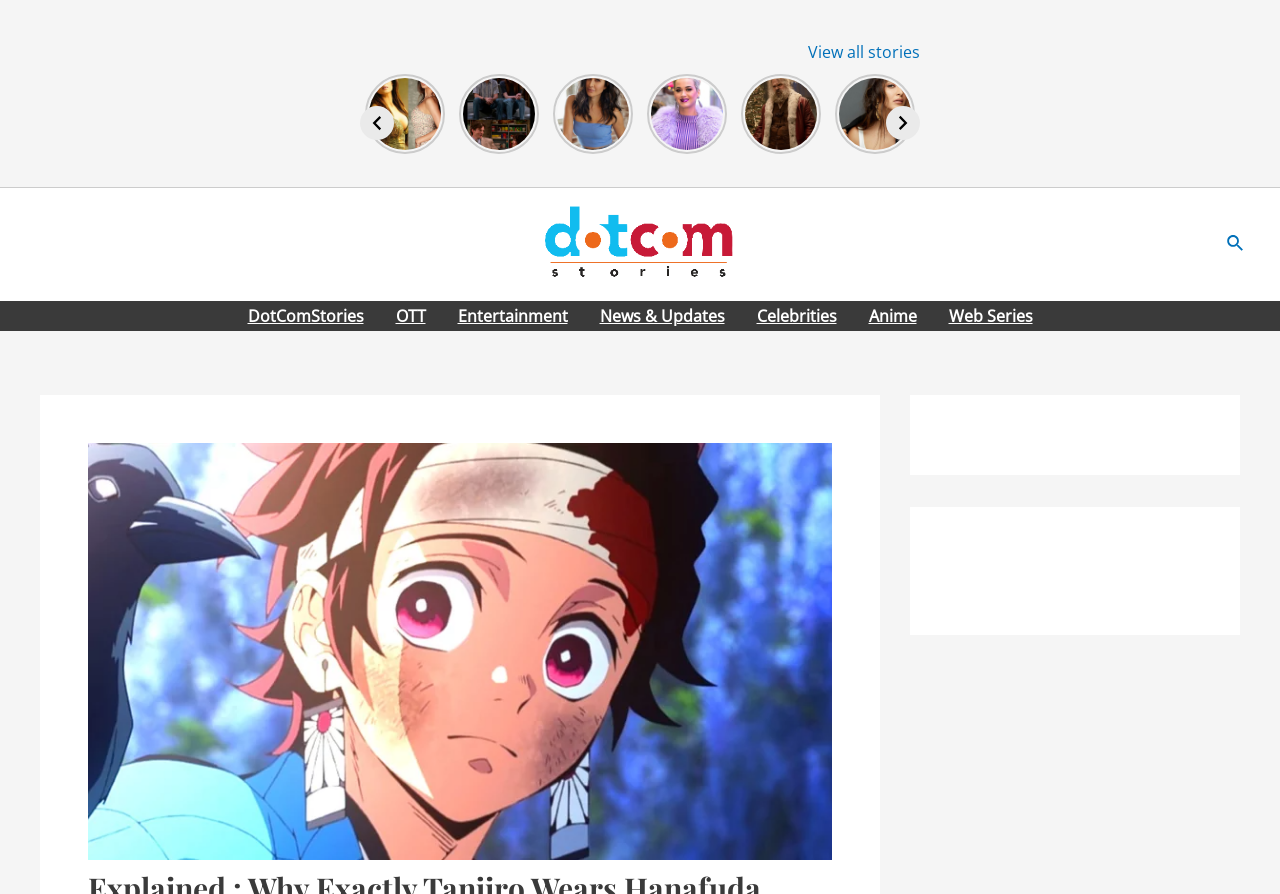Kindly determine the bounding box coordinates for the clickable area to achieve the given instruction: "Go to the Anime section".

[0.666, 0.336, 0.729, 0.37]